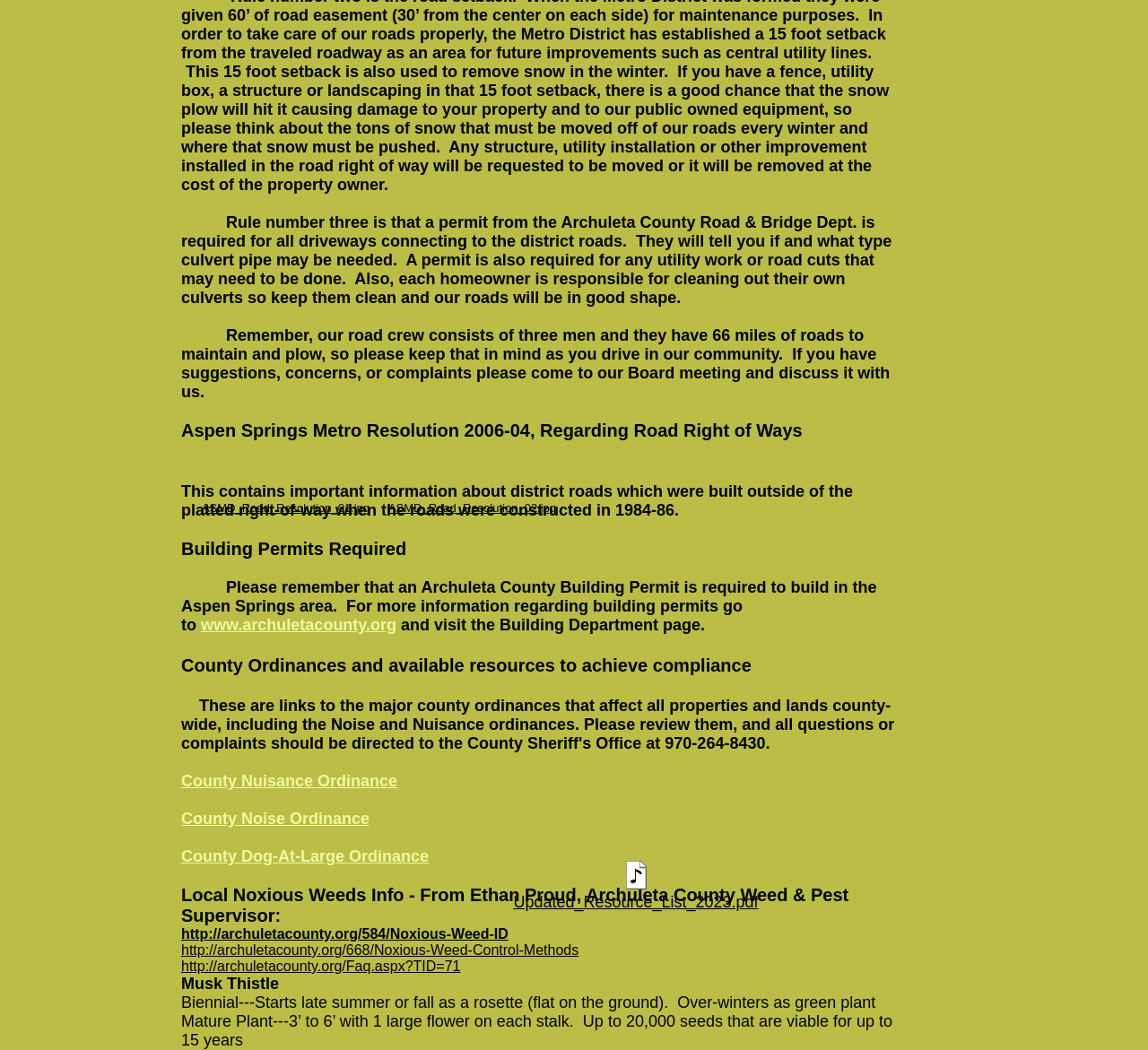Bounding box coordinates are specified in the format (top-left x, top-left y, bottom-right x, bottom-right y). All values are floating point numbers bounded between 0 and 1. Please provide the bounding box coordinate of the region this sentence describes: Next Post →

None